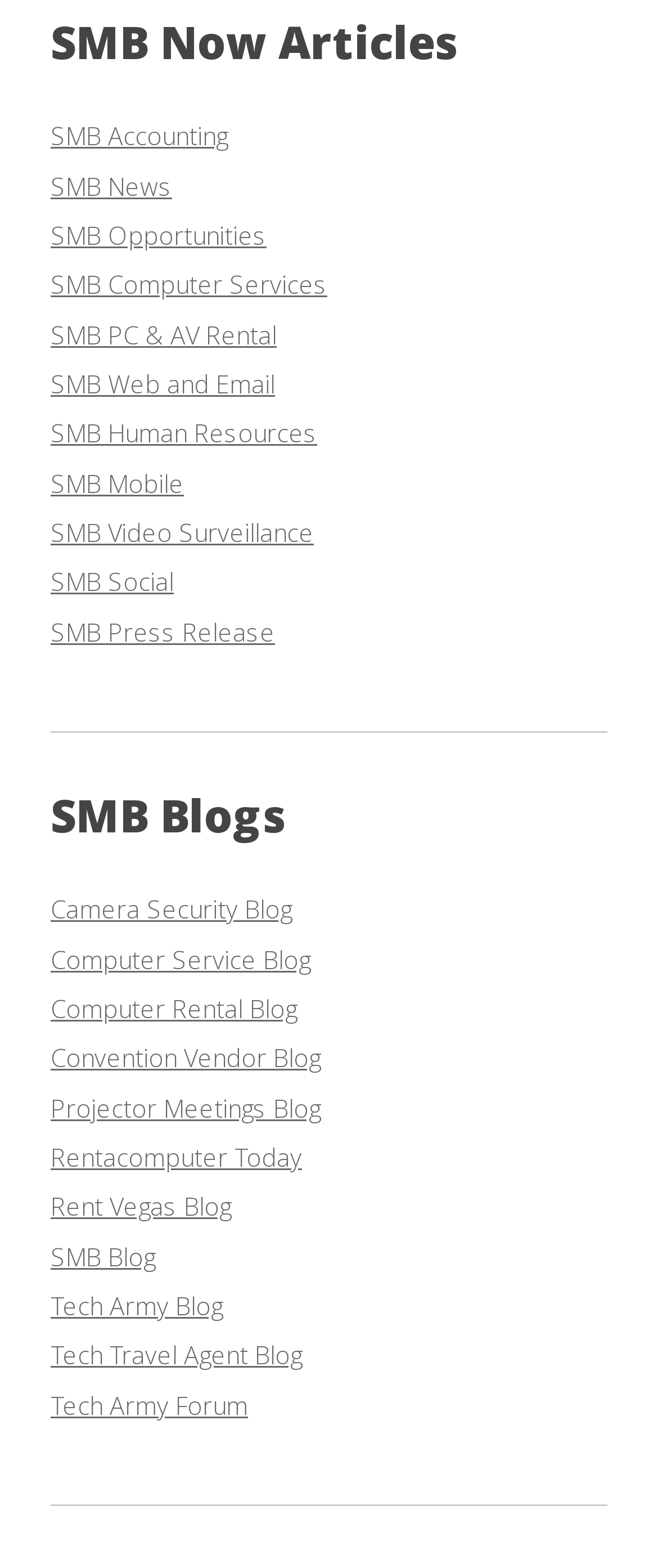What is the last SMB category listed?
Please use the image to provide a one-word or short phrase answer.

SMB Press Release